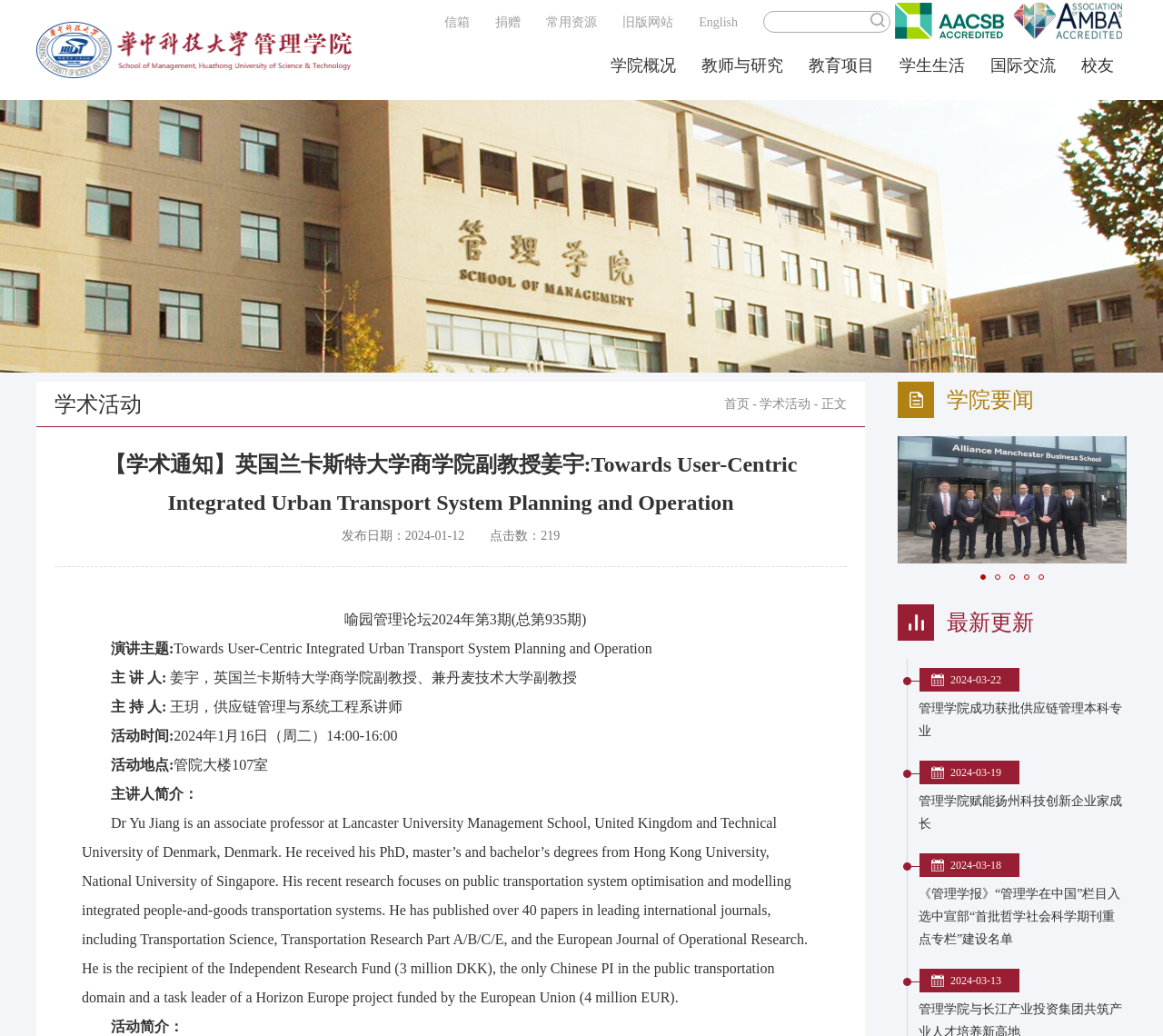Find the bounding box coordinates of the clickable element required to execute the following instruction: "Check the postbox". Provide the coordinates as four float numbers between 0 and 1, i.e., [left, top, right, bottom].

[0.382, 0.015, 0.404, 0.028]